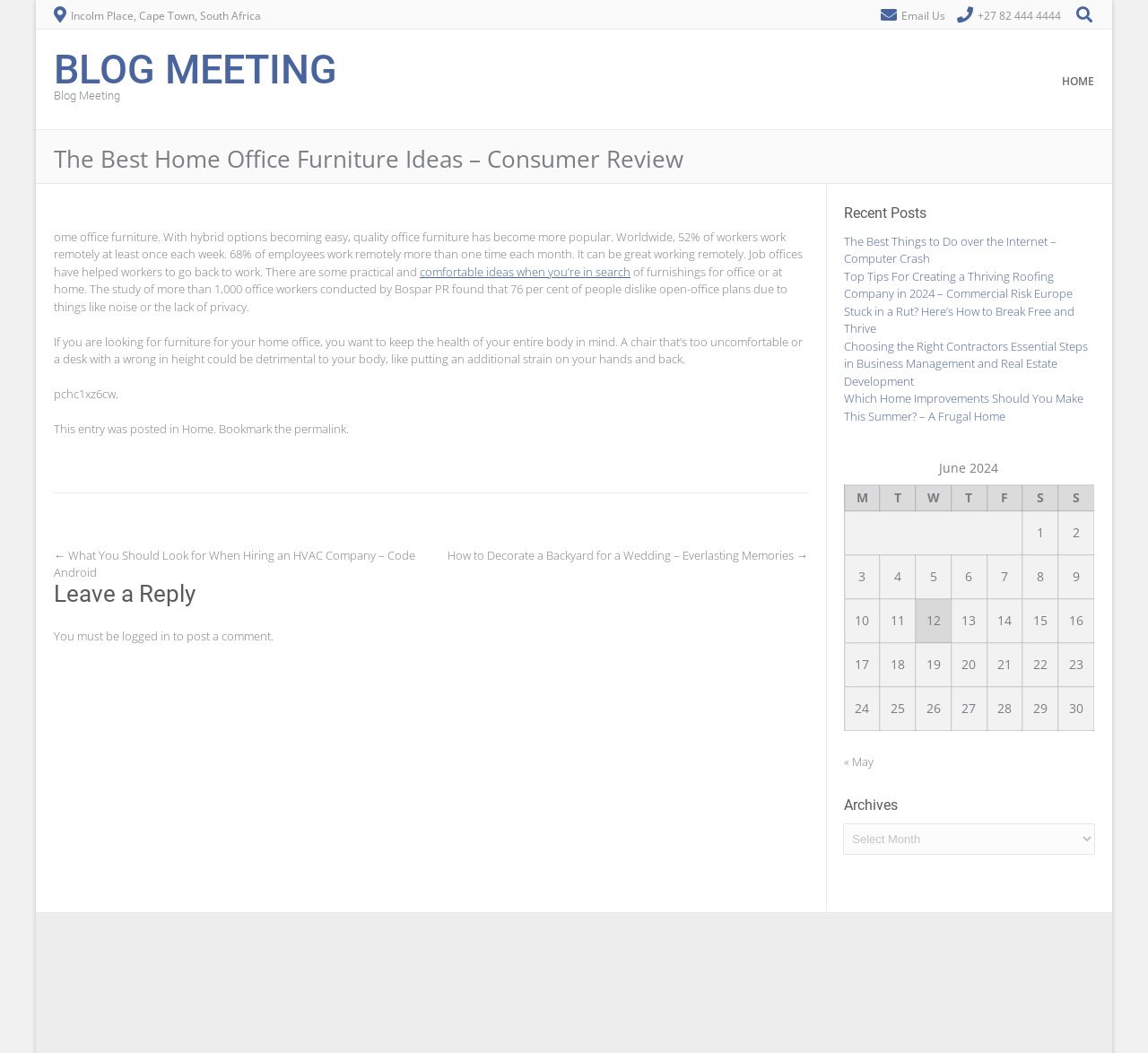Answer the question below in one word or phrase:
What is the title of the previous blog post?

What You Should Look for When Hiring an HVAC Company – Code Android